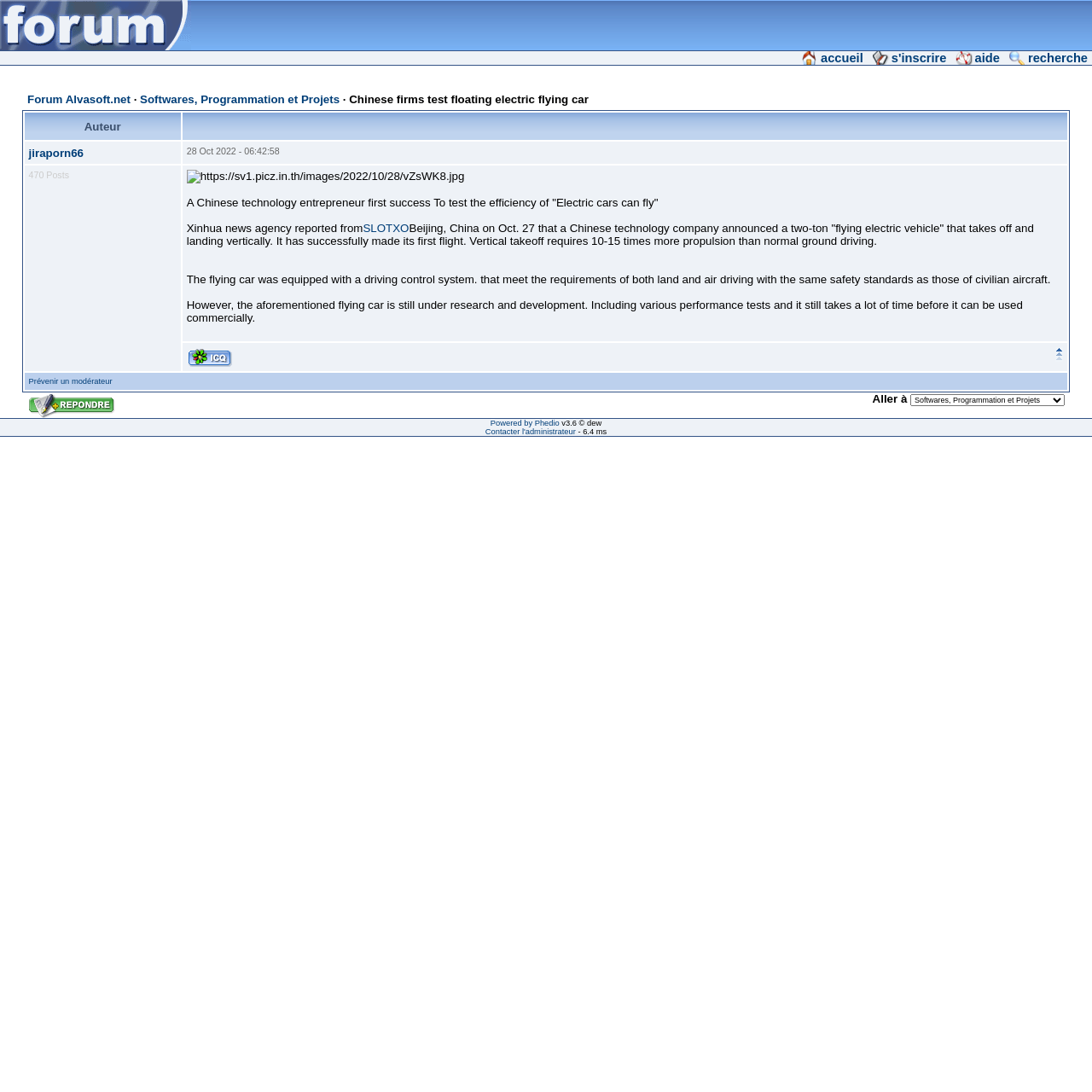Determine the bounding box coordinates of the UI element that matches the following description: "alt="icq" title="ICQ : 31000"". The coordinates should be four float numbers between 0 and 1 in the format [left, top, right, bottom].

[0.171, 0.318, 0.213, 0.33]